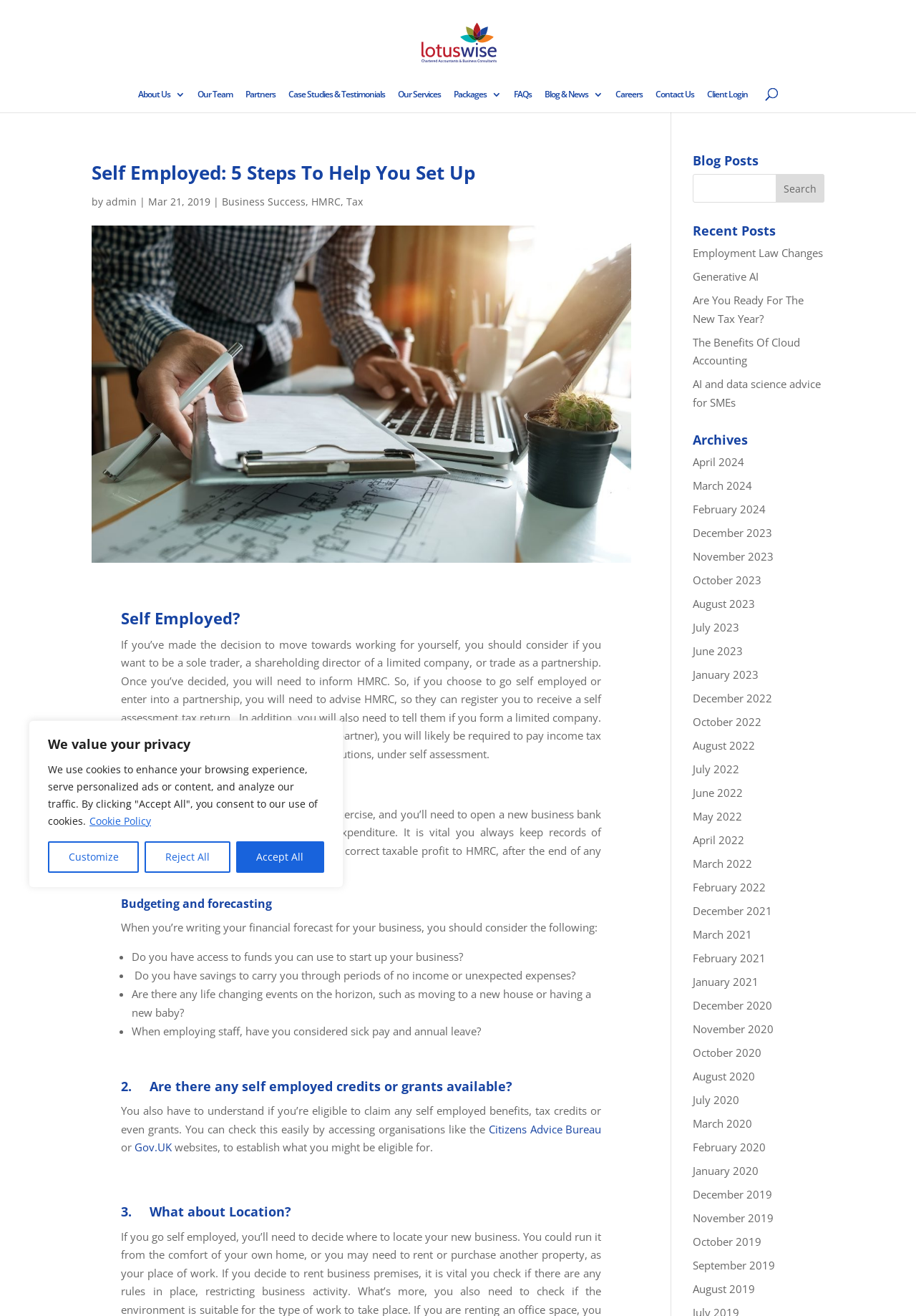Please determine the bounding box coordinates of the element's region to click for the following instruction: "Read about 'Cultural Resource Management'".

None